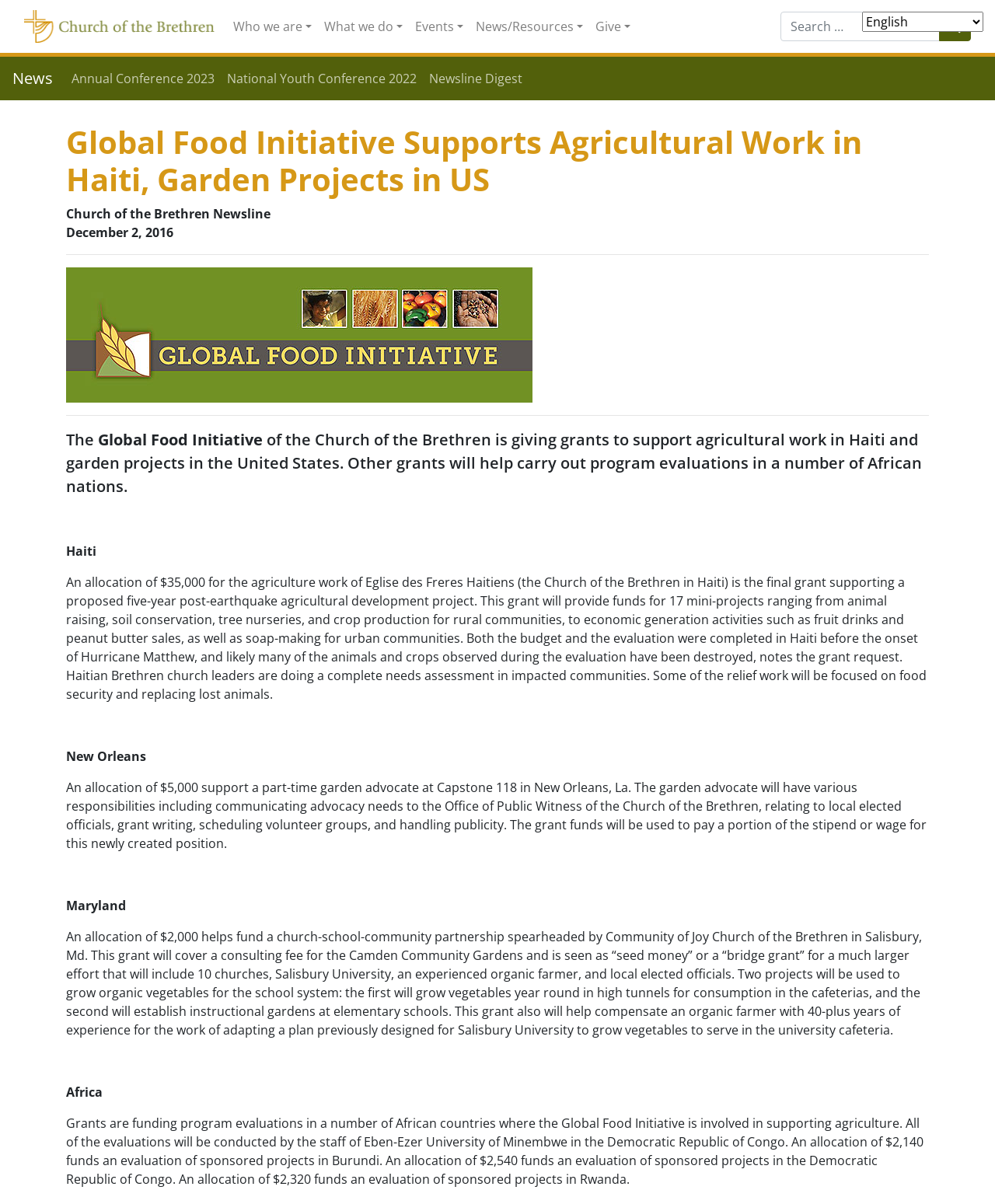Find the bounding box coordinates for the area that should be clicked to accomplish the instruction: "Search for news".

[0.784, 0.01, 0.976, 0.034]